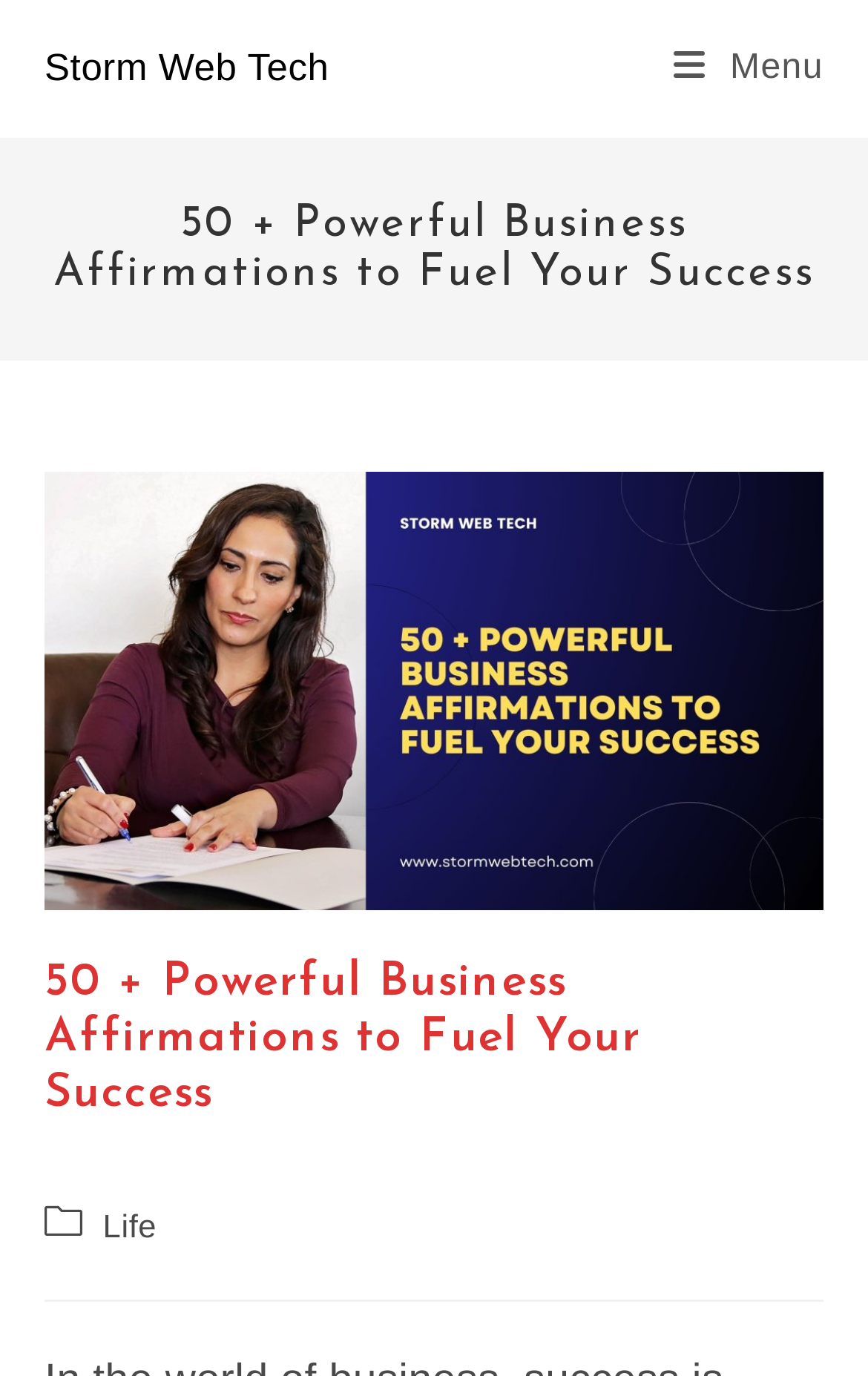Provide the bounding box coordinates of the HTML element described by the text: "Storm Web Tech".

[0.051, 0.034, 0.379, 0.064]